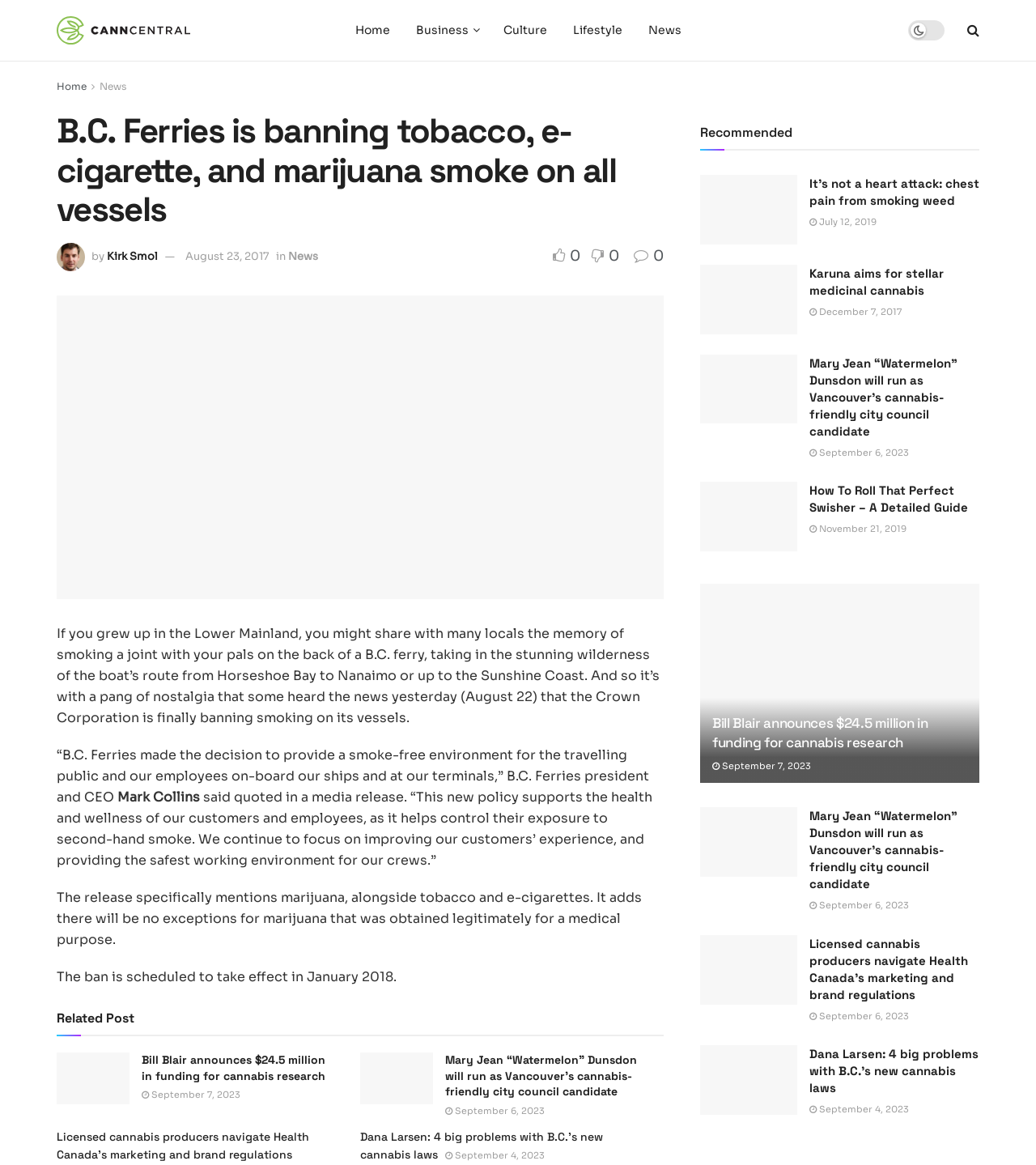What is the purpose of the new policy?
Based on the image, provide a one-word or brief-phrase response.

To provide a smoke-free environment